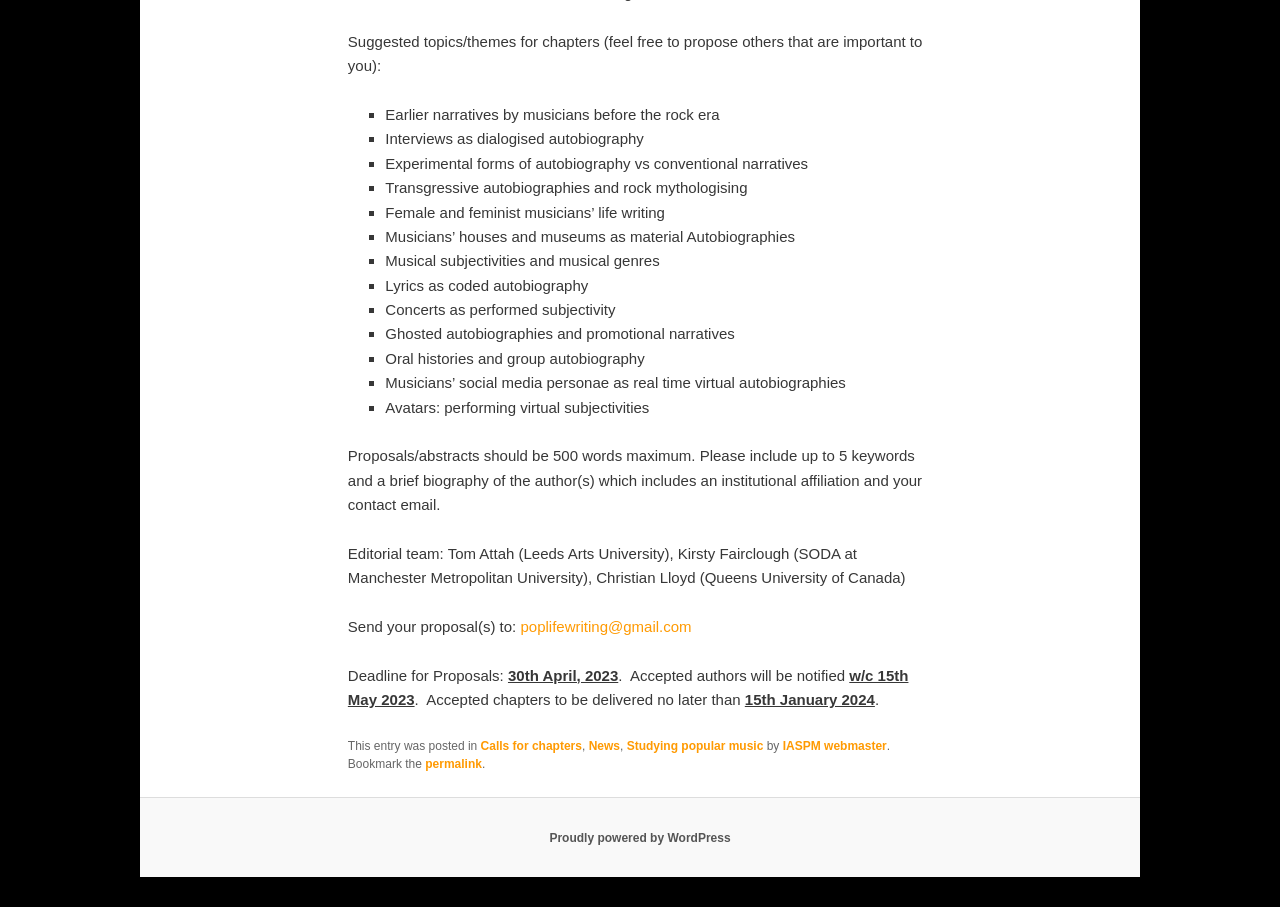Locate the bounding box of the UI element defined by this description: "IASPM webmaster". The coordinates should be given as four float numbers between 0 and 1, formatted as [left, top, right, bottom].

[0.611, 0.815, 0.693, 0.83]